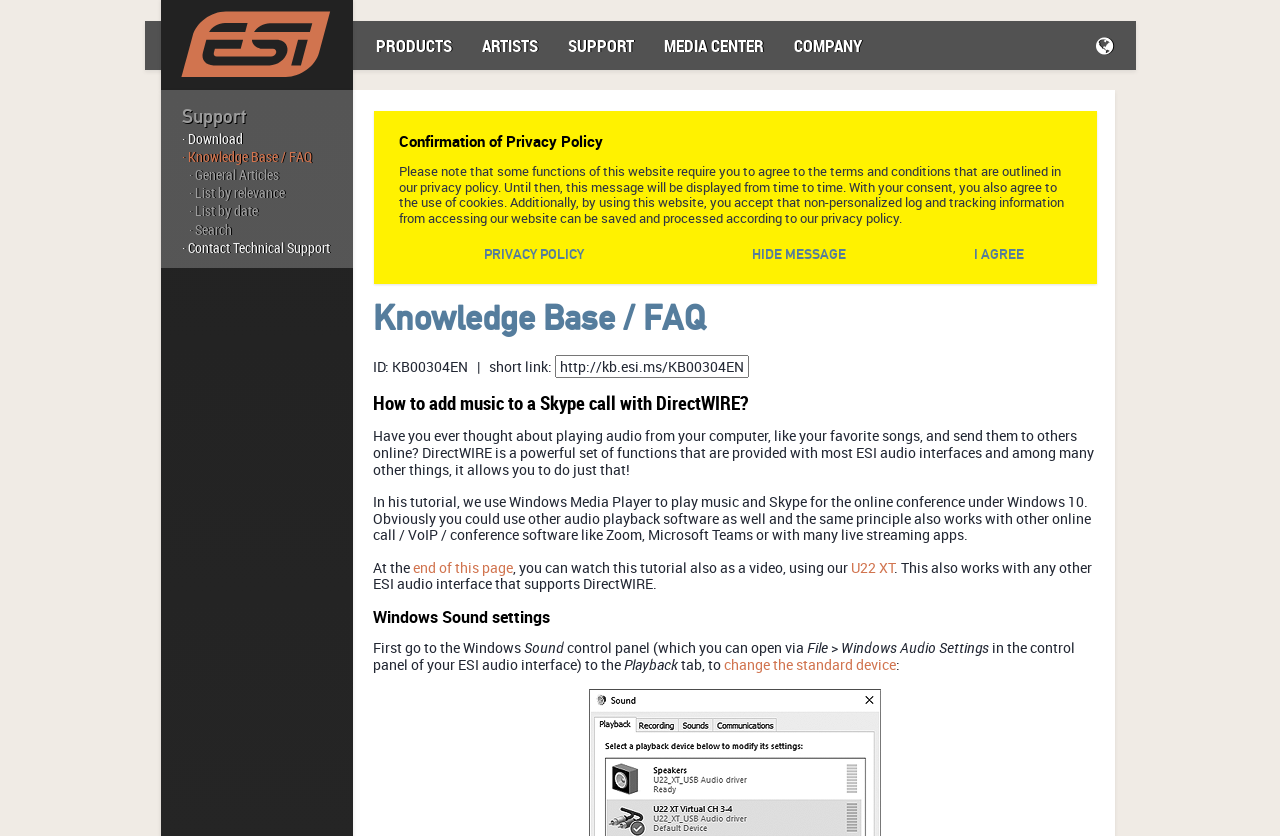Please find the bounding box for the following UI element description. Provide the coordinates in (top-left x, top-left y, bottom-right x, bottom-right y) format, with values between 0 and 1: About the books

None